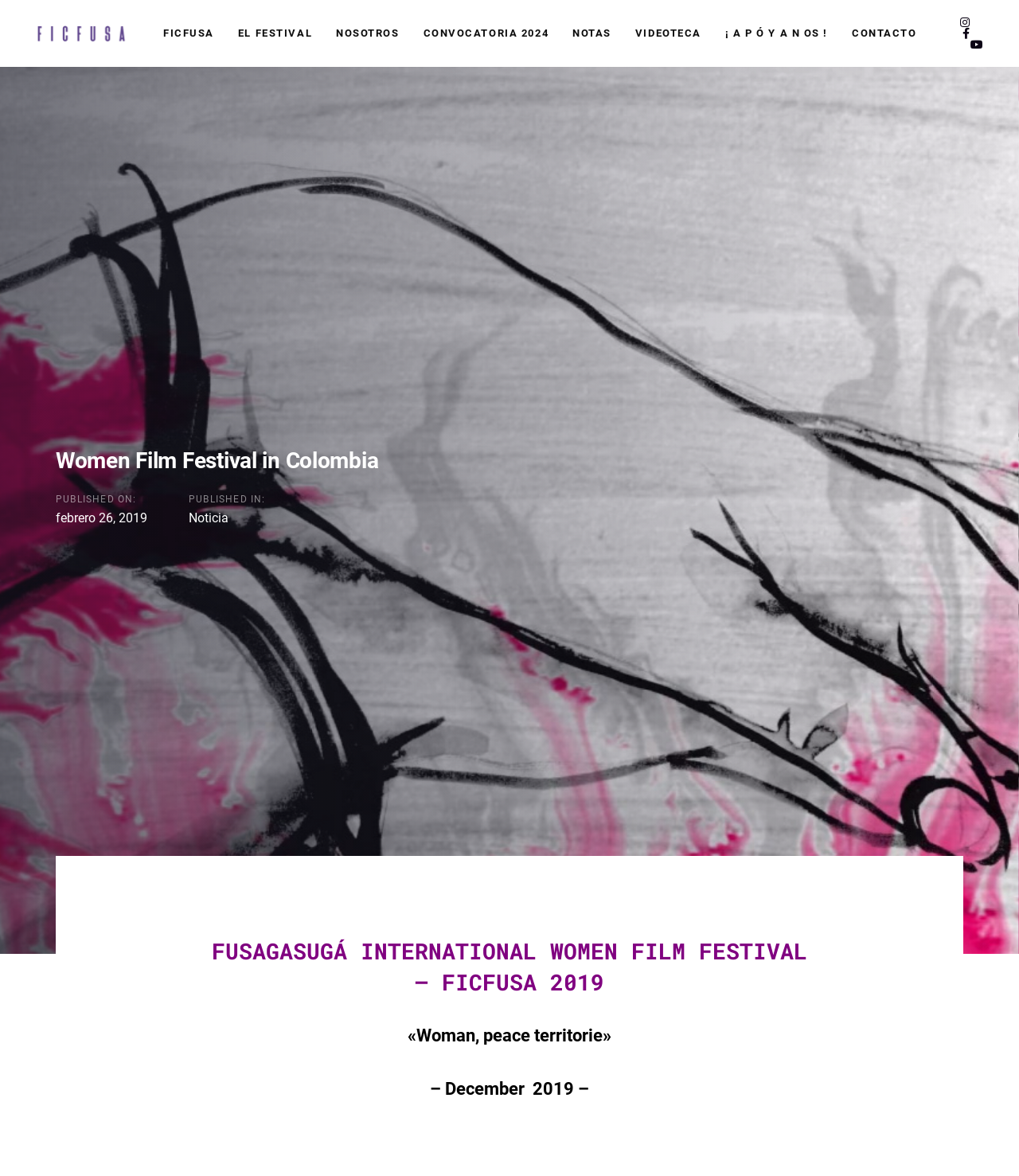Respond to the following question with a brief word or phrase:
What is the theme of the film festival?

Woman, peace territory